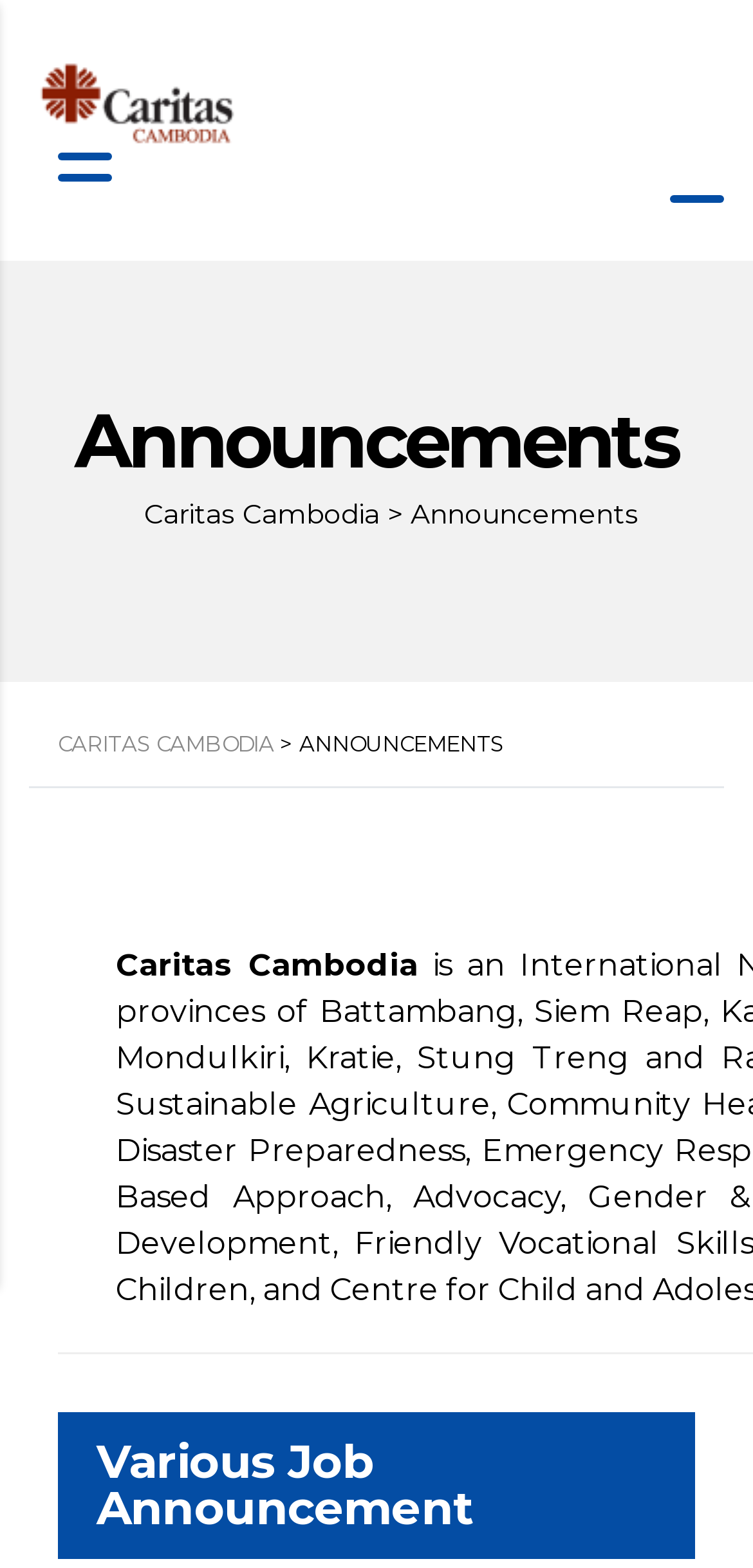What is the main category of the webpage?
Provide a well-explained and detailed answer to the question.

The main category of the webpage is 'Announcements', which is indicated by a heading element with the text 'Announcements'.